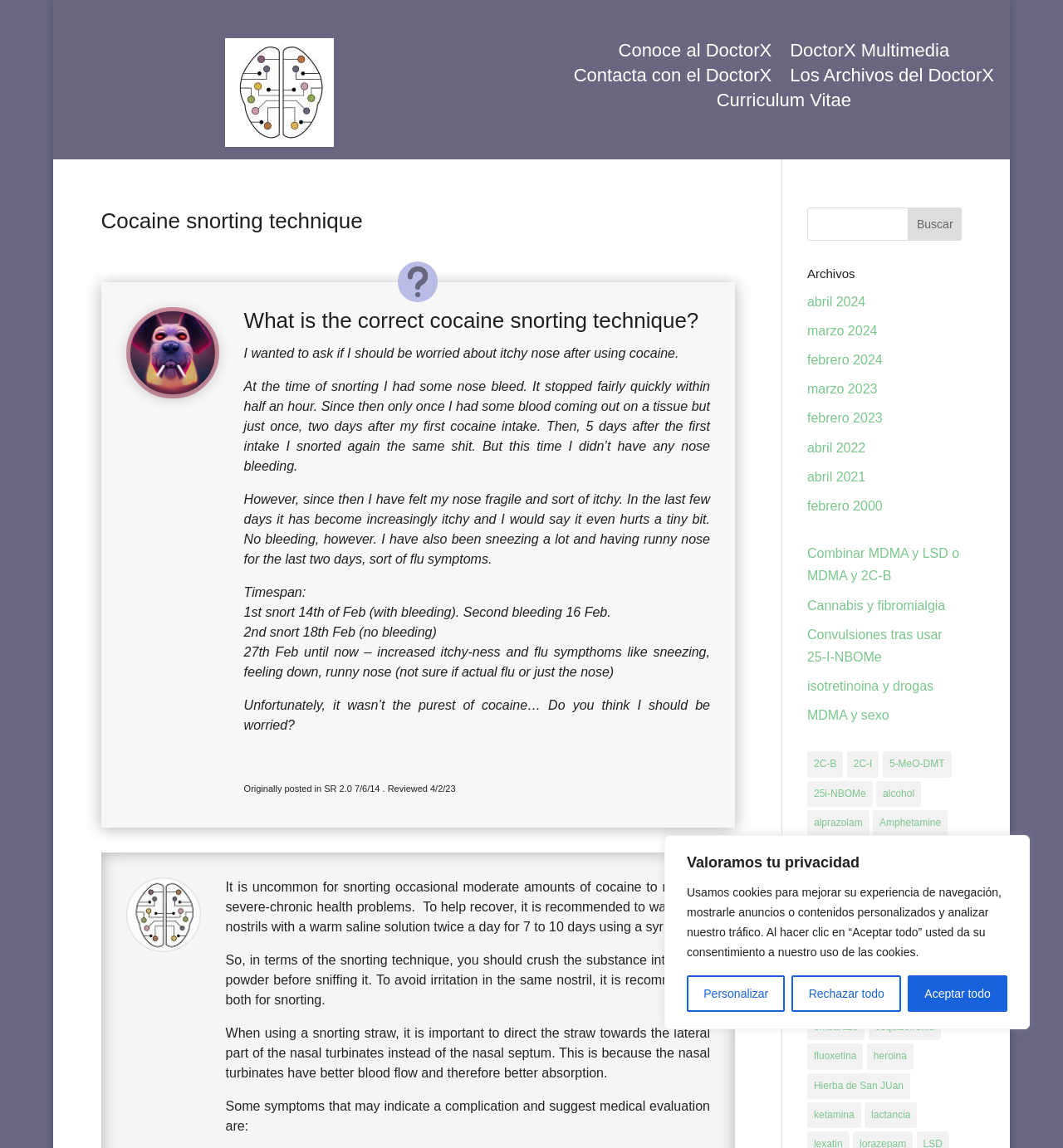Provide the bounding box coordinates for the UI element described in this sentence: "convulsiones". The coordinates should be four float values between 0 and 1, i.e., [left, top, right, bottom].

[0.759, 0.807, 0.826, 0.83]